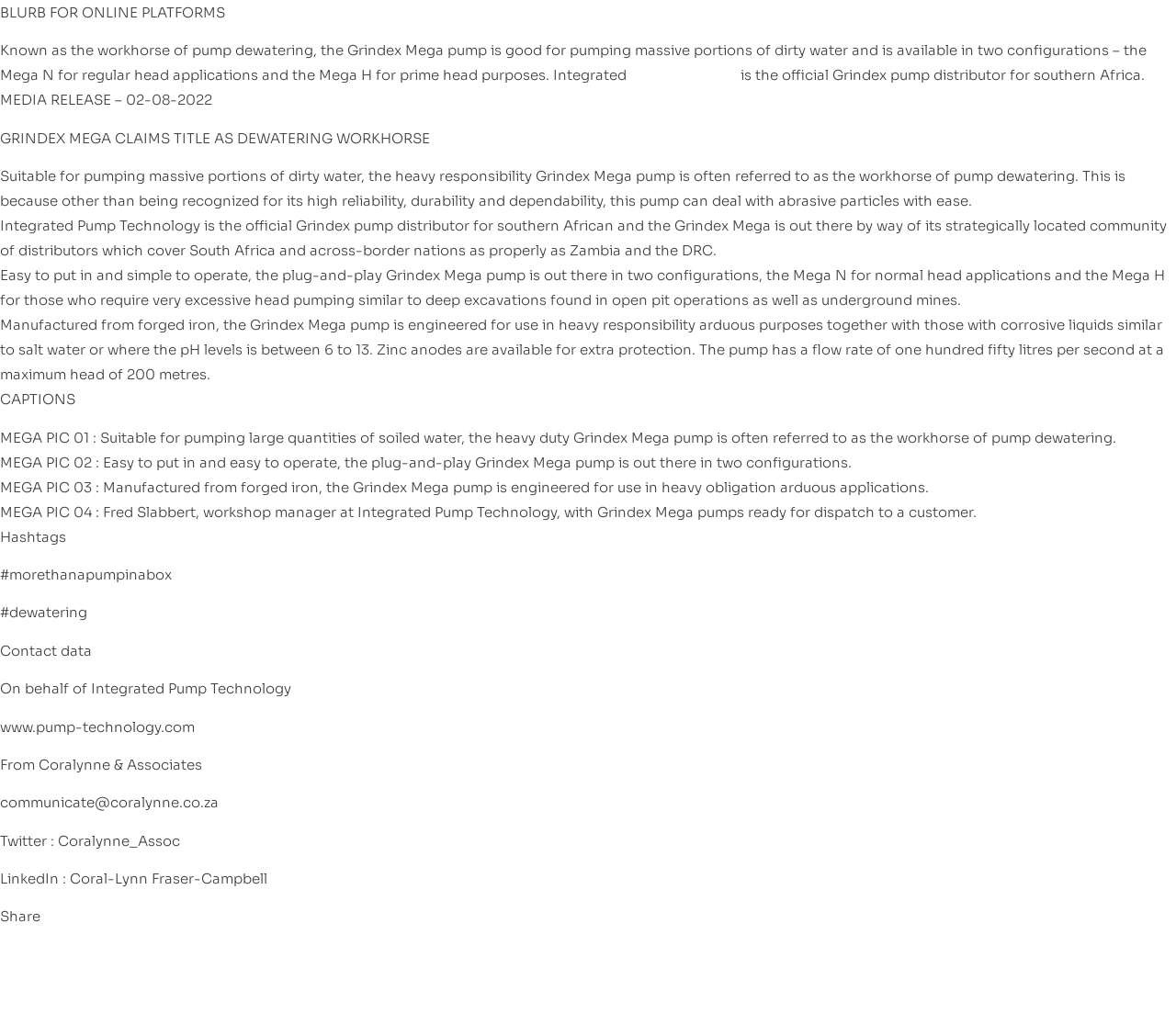Please study the image and answer the question comprehensively:
What is the material used to manufacture the Grindex Mega pump?

According to the webpage, the Grindex Mega pump is manufactured from forged iron, which makes it suitable for use in heavy-duty applications, including those with corrosive liquids.